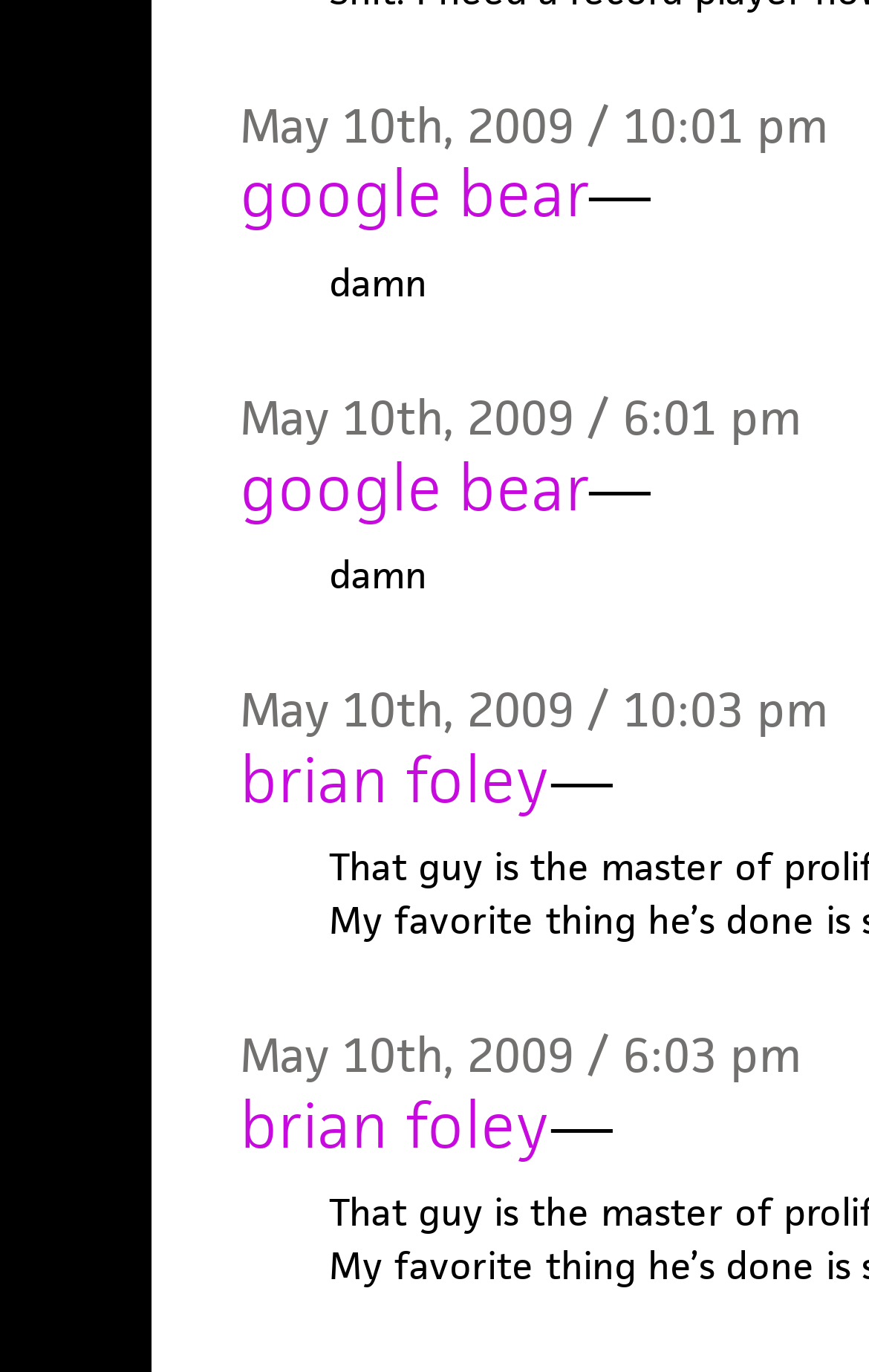Please provide the bounding box coordinates for the UI element as described: "brian foley". The coordinates must be four floats between 0 and 1, represented as [left, top, right, bottom].

[0.276, 0.539, 0.632, 0.597]